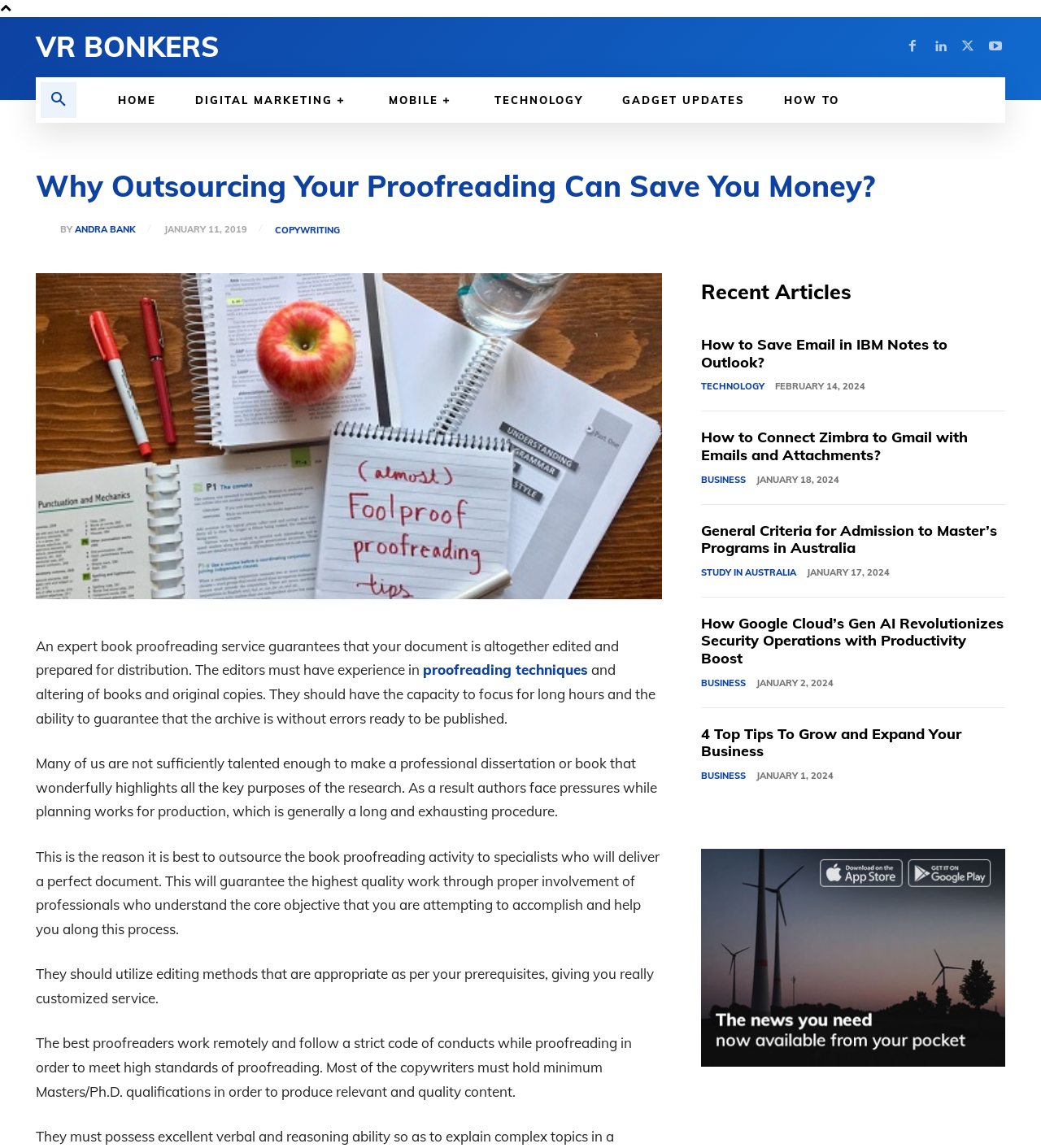Determine the main headline from the webpage and extract its text.

Why Outsourcing Your Proofreading Can Save You Money?